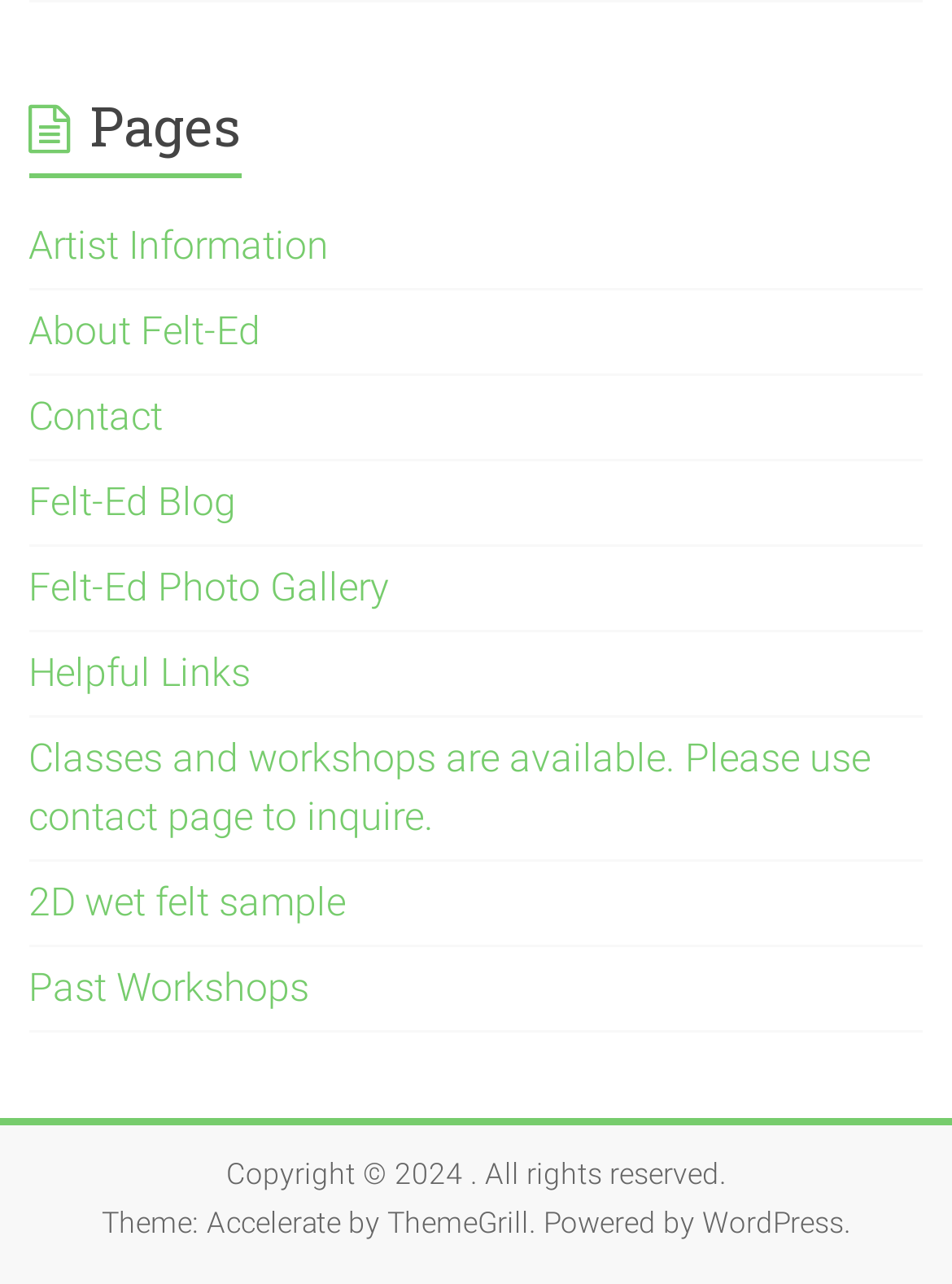What is the platform that powers the website?
From the image, provide a succinct answer in one word or a short phrase.

WordPress